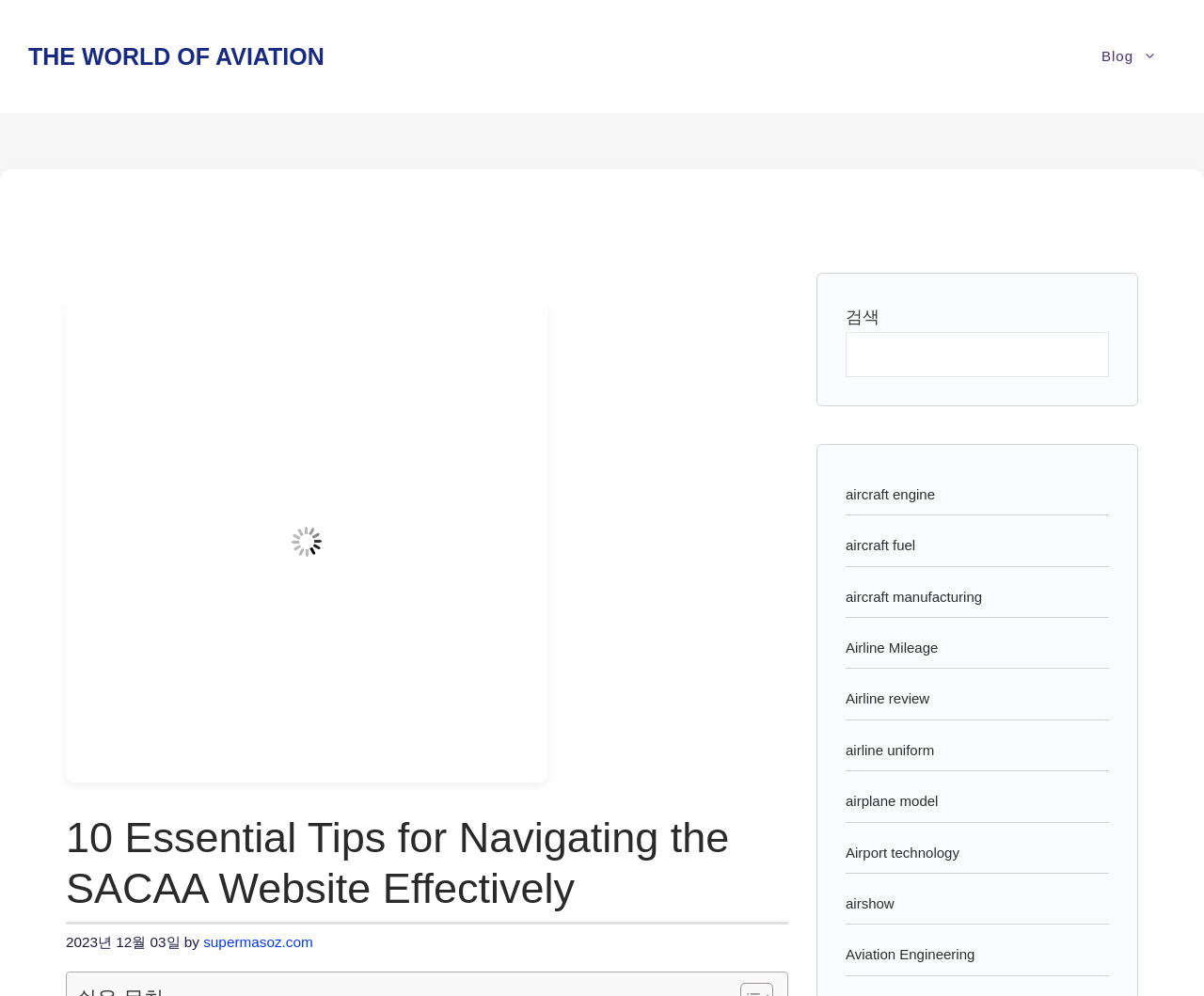Find the bounding box coordinates for the element described here: "airplane model".

[0.702, 0.796, 0.779, 0.812]